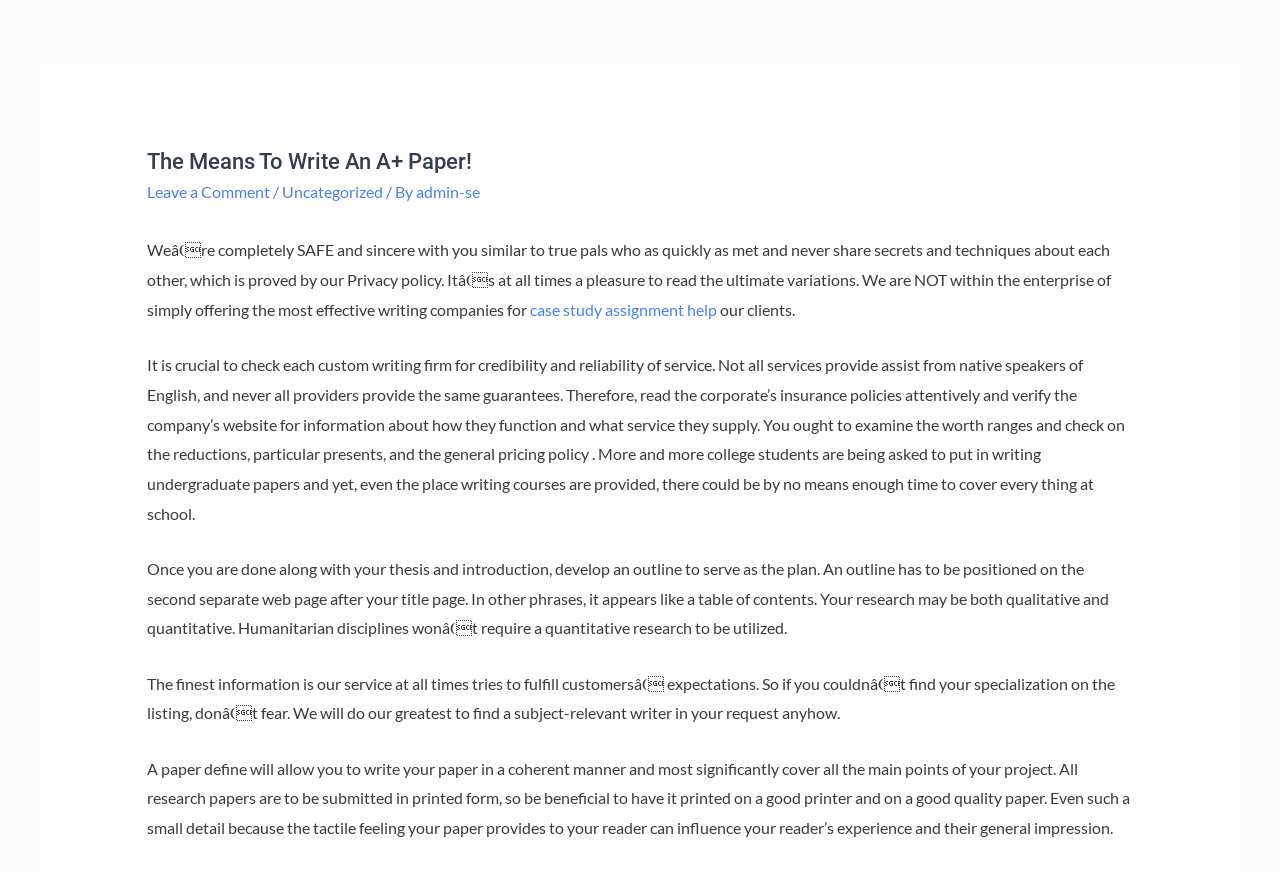Illustrate the webpage's structure and main components comprehensively.

This webpage appears to be a blog post or article about writing an A+ paper, specifically providing guidance and tips for students. At the top of the page, there is a header section with the title "The Means To Write An A+ Paper!" and a link to leave a comment, followed by a breadcrumb trail indicating the post's category and author.

Below the header, there is a paragraph of text that discusses the importance of finding a reliable and credible writing service, highlighting the need to check a company's policies and website for information on their services and pricing.

The main content of the page is divided into several sections, each discussing a specific aspect of writing a paper. The first section provides general advice on how to approach writing a paper, including the importance of creating an outline. The second section delves deeper into the specifics of research, including the difference between qualitative and quantitative research.

The page also includes several links to related topics, such as case study assignment help, which suggests that the website offers additional resources and services for students. Throughout the page, the text is well-organized and easy to follow, with clear headings and concise paragraphs.

Overall, the webpage appears to be a helpful resource for students looking to improve their writing skills and produce high-quality papers.